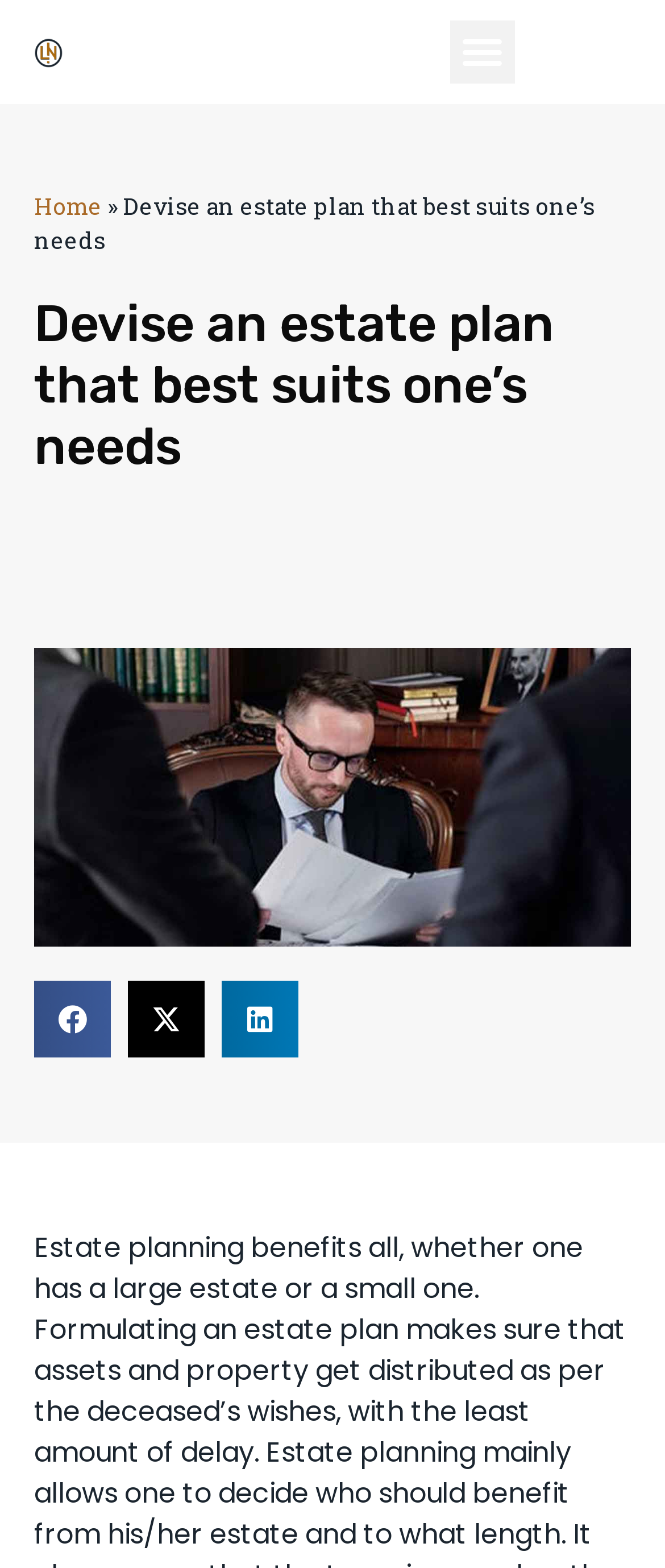Identify the bounding box of the HTML element described as: "aria-label="Share on facebook"".

[0.051, 0.625, 0.167, 0.674]